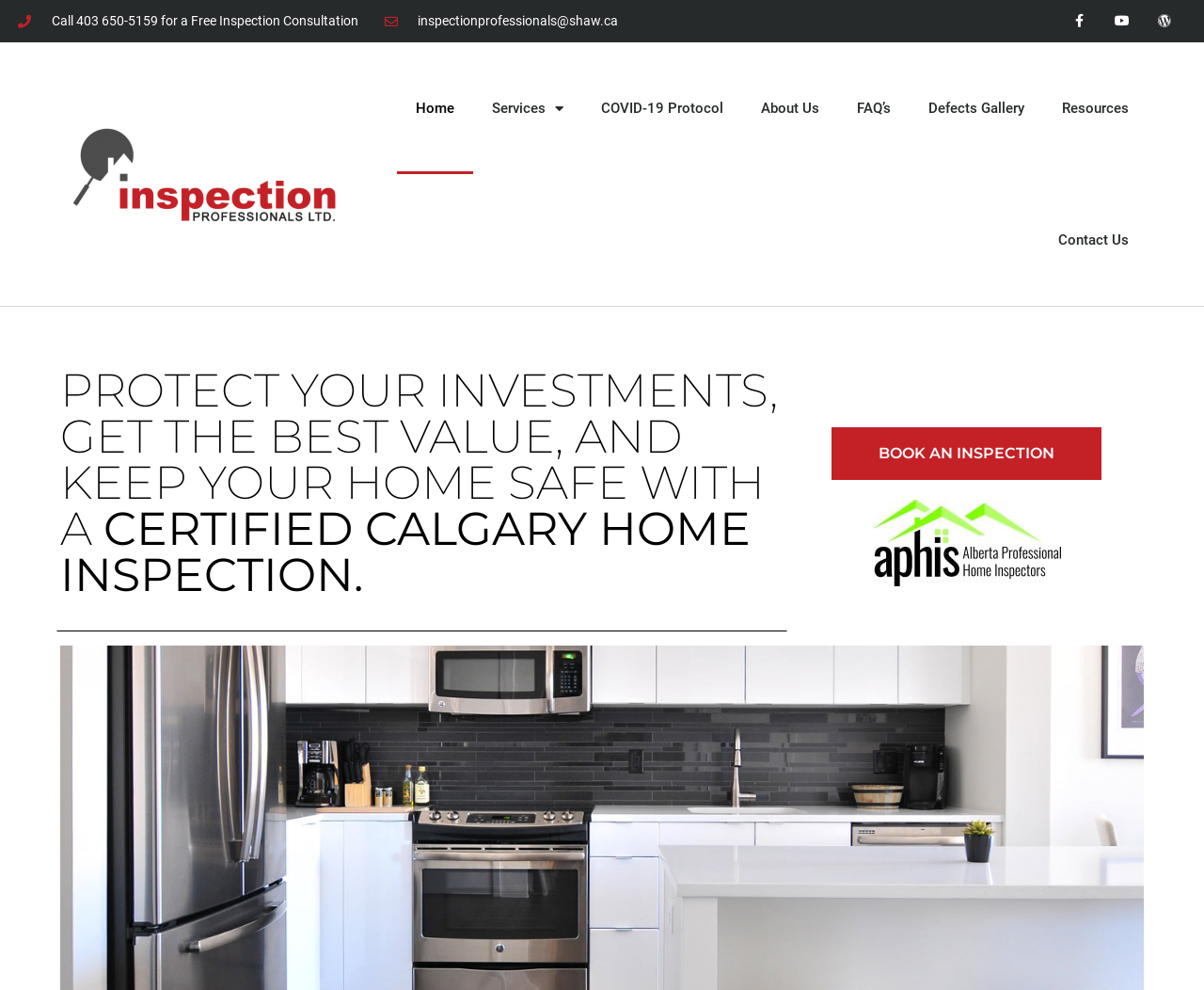Please find and provide the title of the webpage.

PROTECT YOUR INVESTMENTS, GET THE BEST VALUE, AND KEEP YOUR HOME SAFE WITH A CERTIFIED CALGARY HOME INSPECTION.